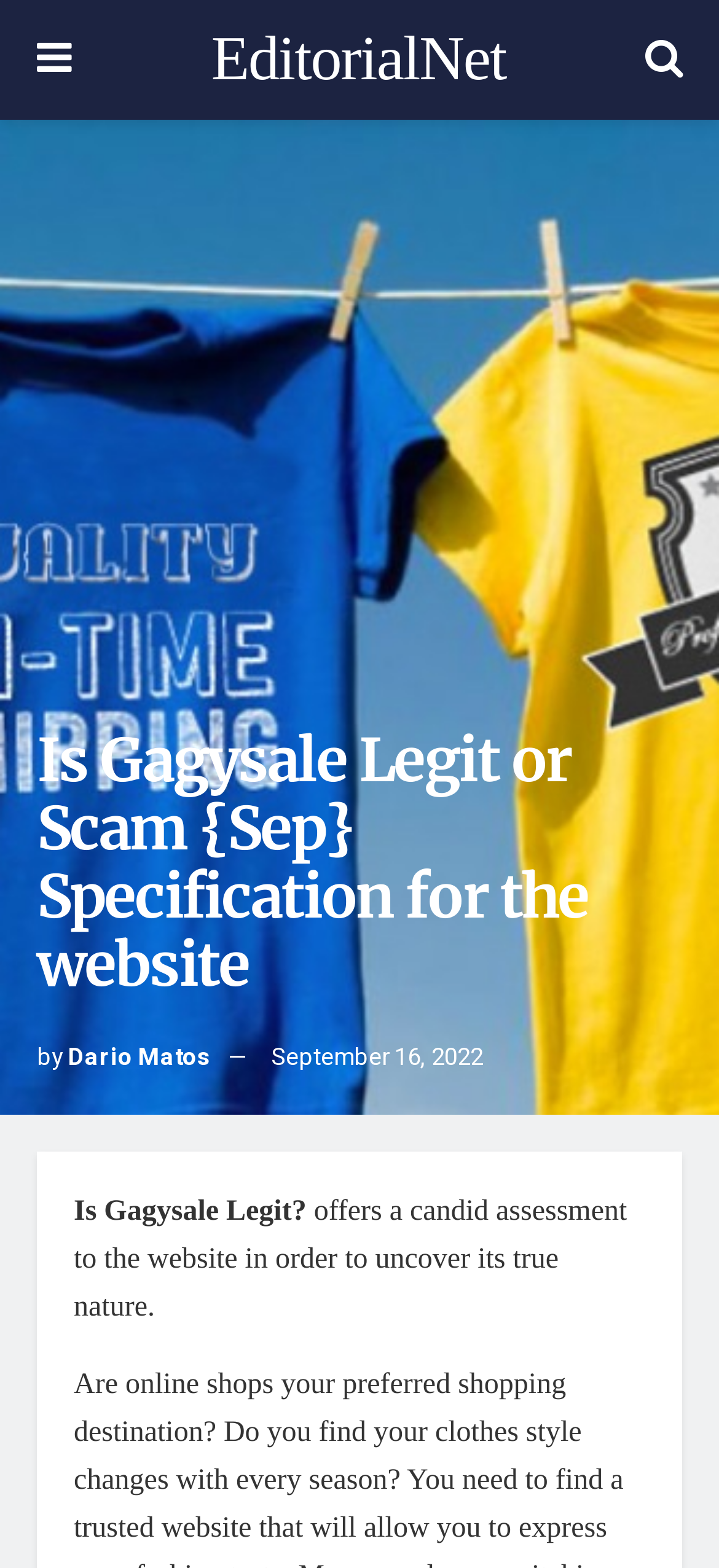Who wrote the article?
Please use the image to provide an in-depth answer to the question.

The author's name is mentioned in the article, specifically in the section that says 'by Dario Matos'.